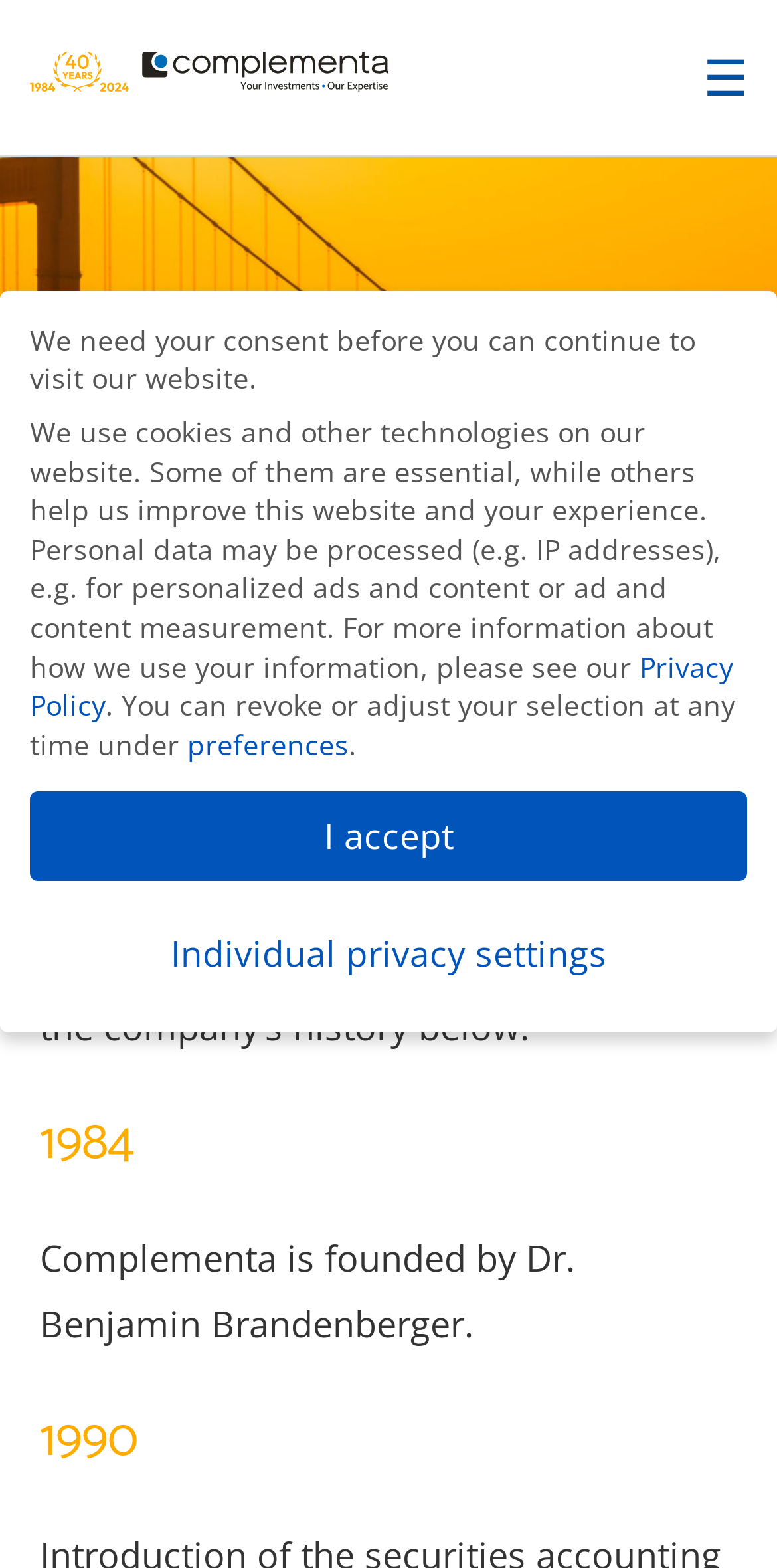Please determine the bounding box coordinates of the element to click on in order to accomplish the following task: "Learn about the company's history in 1984". Ensure the coordinates are four float numbers ranging from 0 to 1, i.e., [left, top, right, bottom].

[0.051, 0.709, 0.949, 0.749]